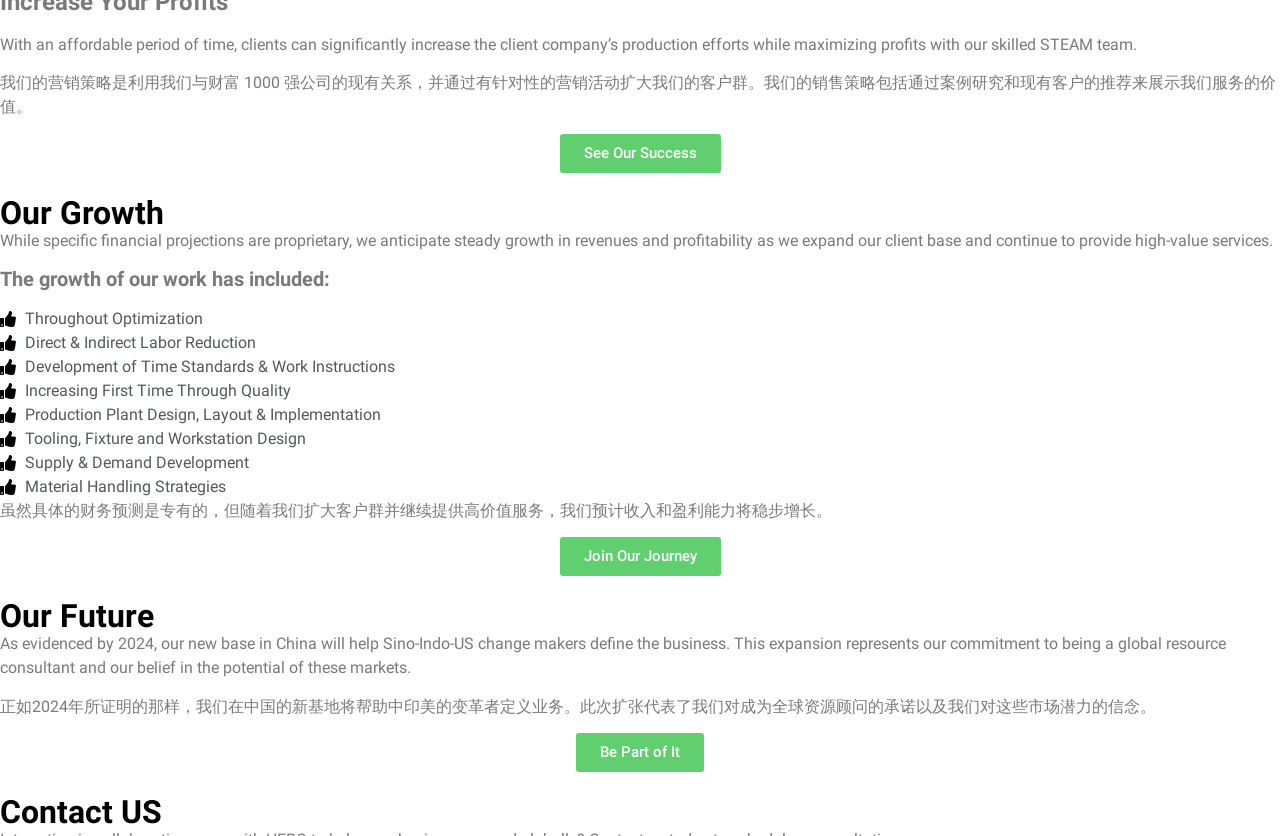Given the description "Join Our Journey", determine the bounding box of the corresponding UI element.

[0.437, 0.643, 0.563, 0.69]